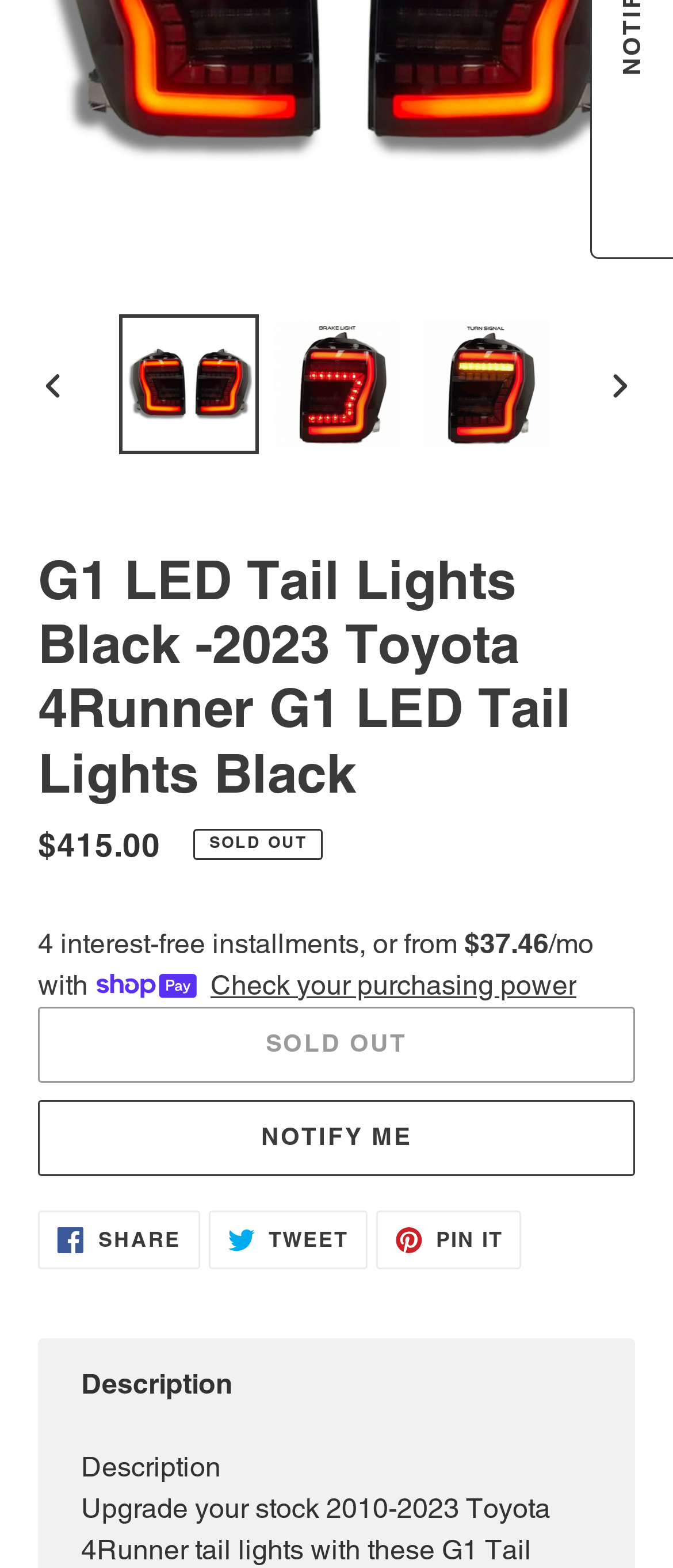Predict the bounding box for the UI component with the following description: "Description".

[0.059, 0.855, 0.941, 0.912]